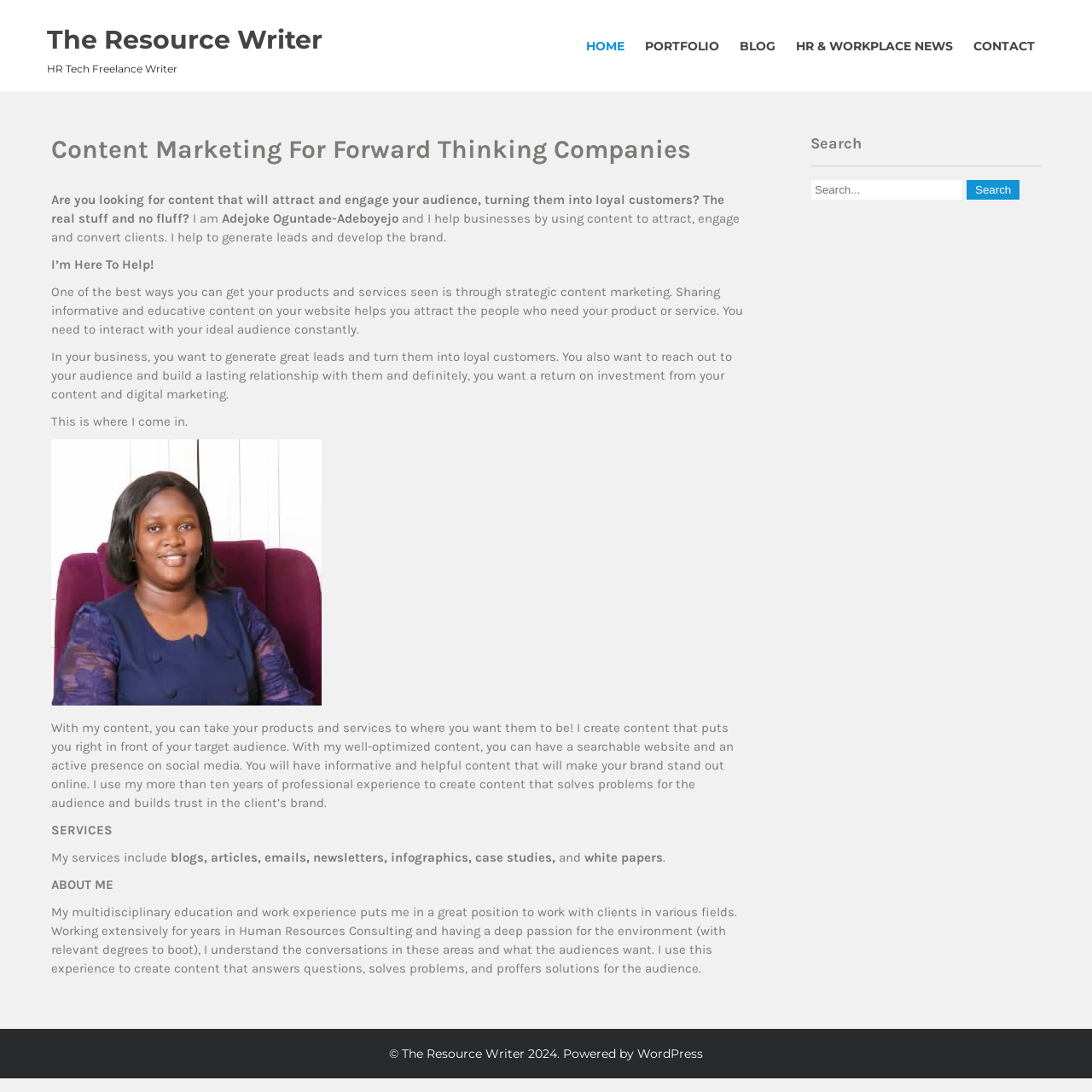Please identify the bounding box coordinates of the element on the webpage that should be clicked to follow this instruction: "Click on the HOME link". The bounding box coordinates should be given as four float numbers between 0 and 1, formatted as [left, top, right, bottom].

[0.537, 0.018, 0.572, 0.066]